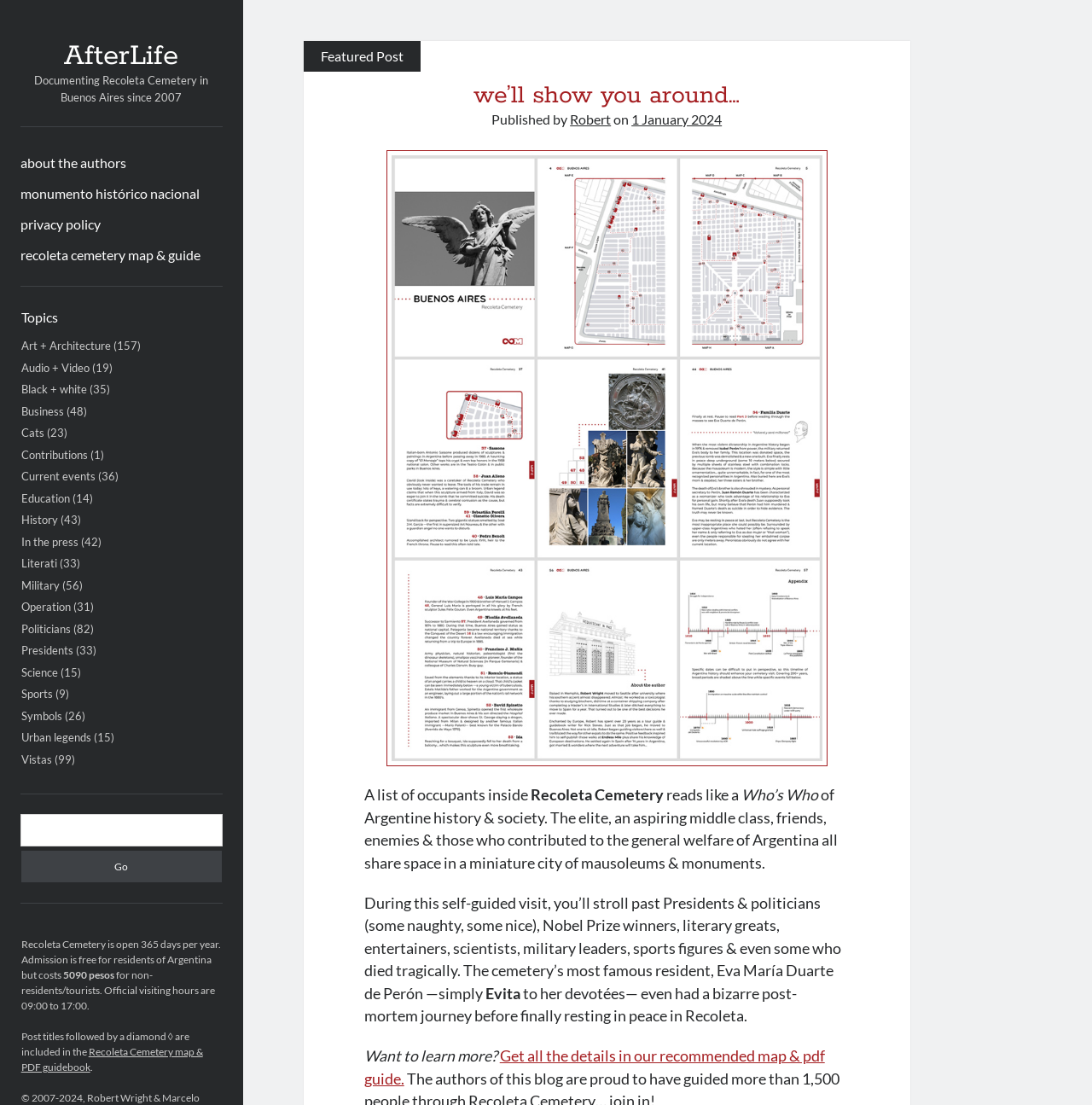Determine the bounding box coordinates for the UI element with the following description: "parent_node: Search name="s" title="Search for:"". The coordinates should be four float numbers between 0 and 1, represented as [left, top, right, bottom].

[0.019, 0.737, 0.203, 0.765]